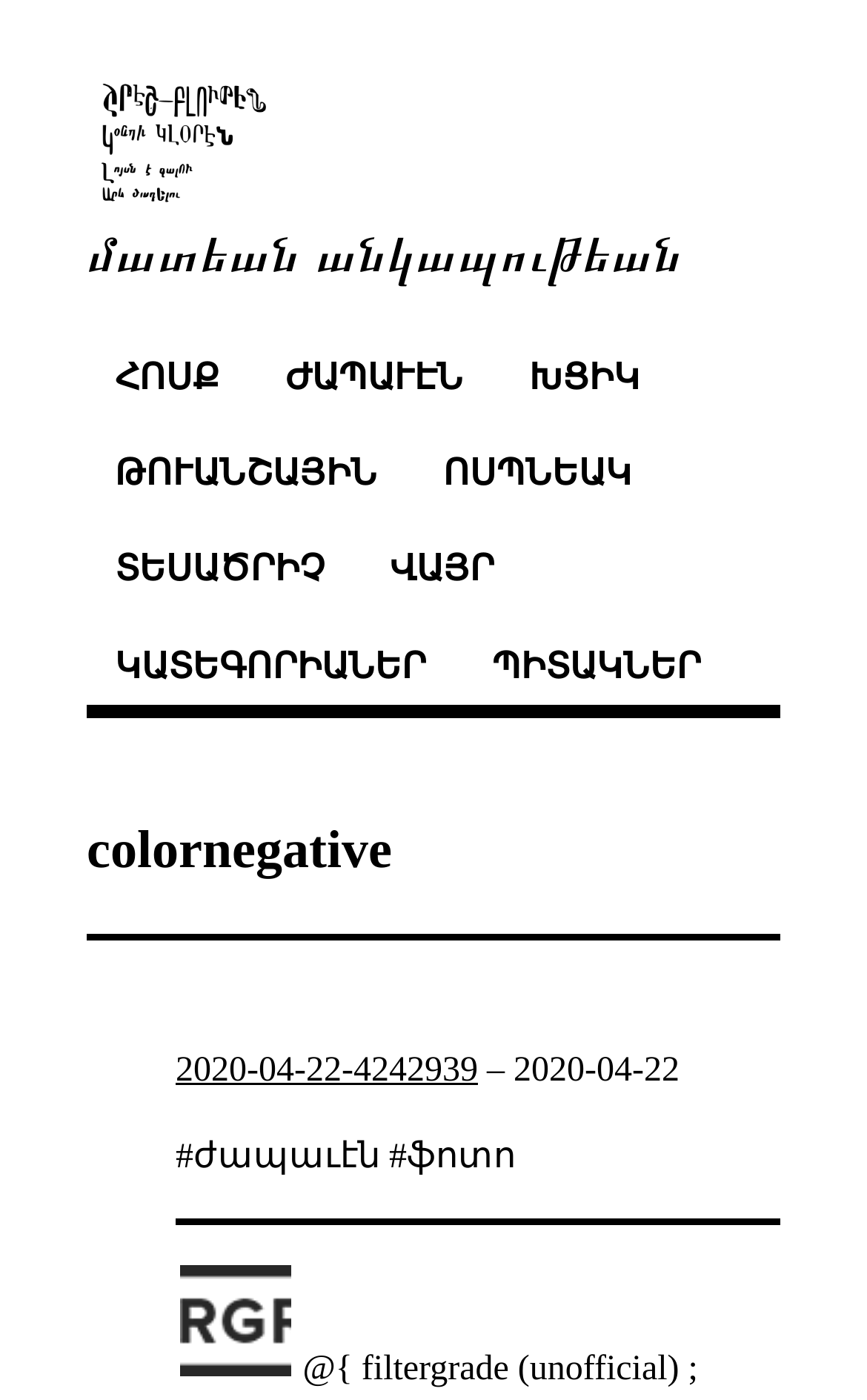How many horizontal separators are there?
Based on the visual, give a brief answer using one word or a short phrase.

3